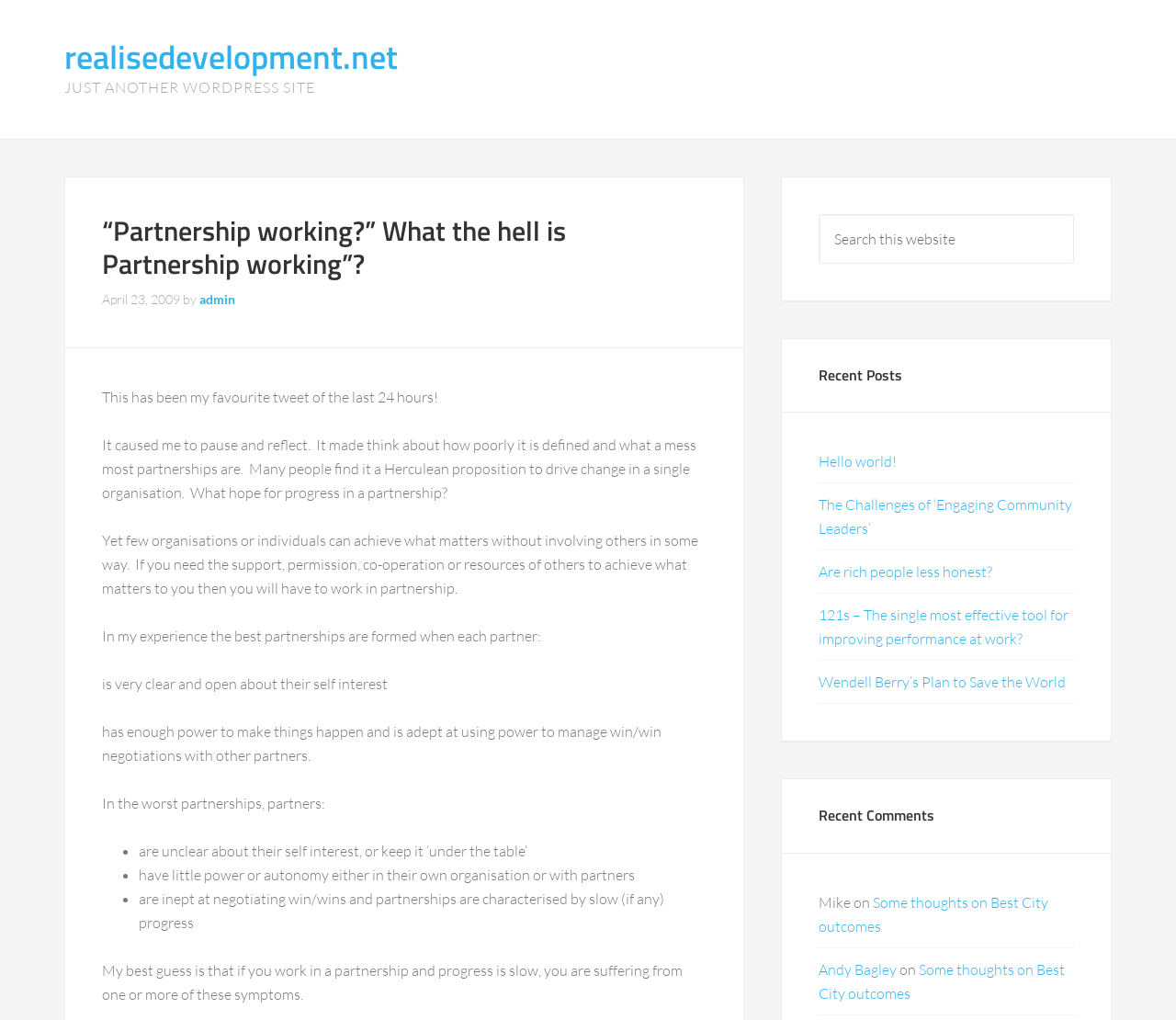What is the author of the first article?
Answer briefly with a single word or phrase based on the image.

admin